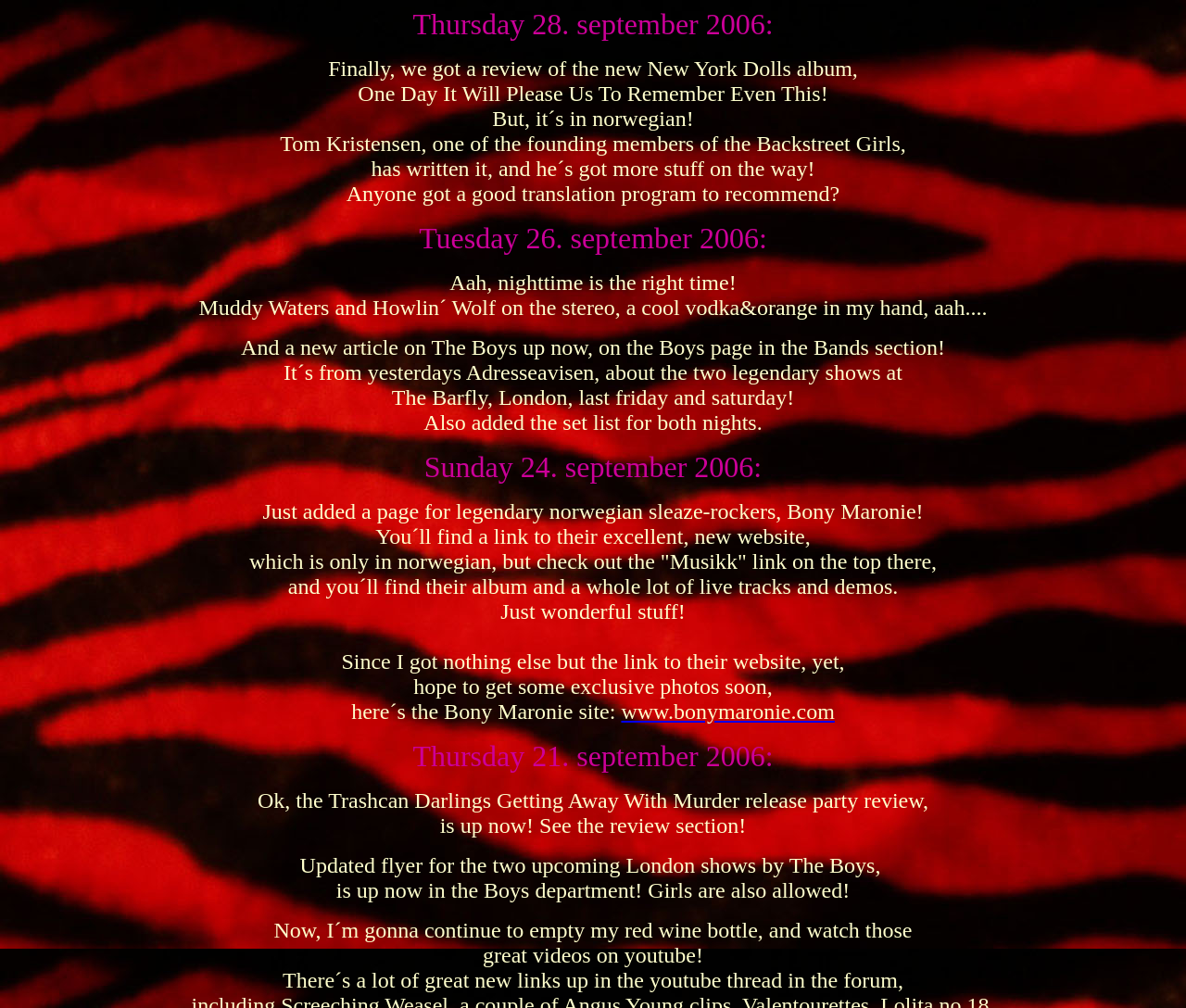Provide an in-depth caption for the webpage.

This webpage appears to be a blog or personal journal, with a series of dated entries from September 2006. The page is dominated by text, with no images mentioned.

At the top of the page, there is a single line of text "Thursday 28. september 2006:" followed by a brief review of the new New York Dolls album, written in Norwegian. Below this, there are several paragraphs of text discussing the album, the reviewer, and a request for a translation program.

Further down the page, there are more dated entries, each with its own topic. One entry discusses listening to Muddy Waters and Howlin' Wolf, while another announces a new article about The Boys, a band, with a link to the article. There are also entries about Bony Maronie, a Norwegian rock band, and Trashcan Darlings, with a review of their release party.

The page has a total of 25 dated entries, each with its own topic, ranging from music reviews to personal anecdotes. The text is densely packed, with no clear headings or sections, but the dated entries provide a clear structure to the page. There are a few links scattered throughout the page, including one to the Bony Maronie website and another to a YouTube thread in a forum.